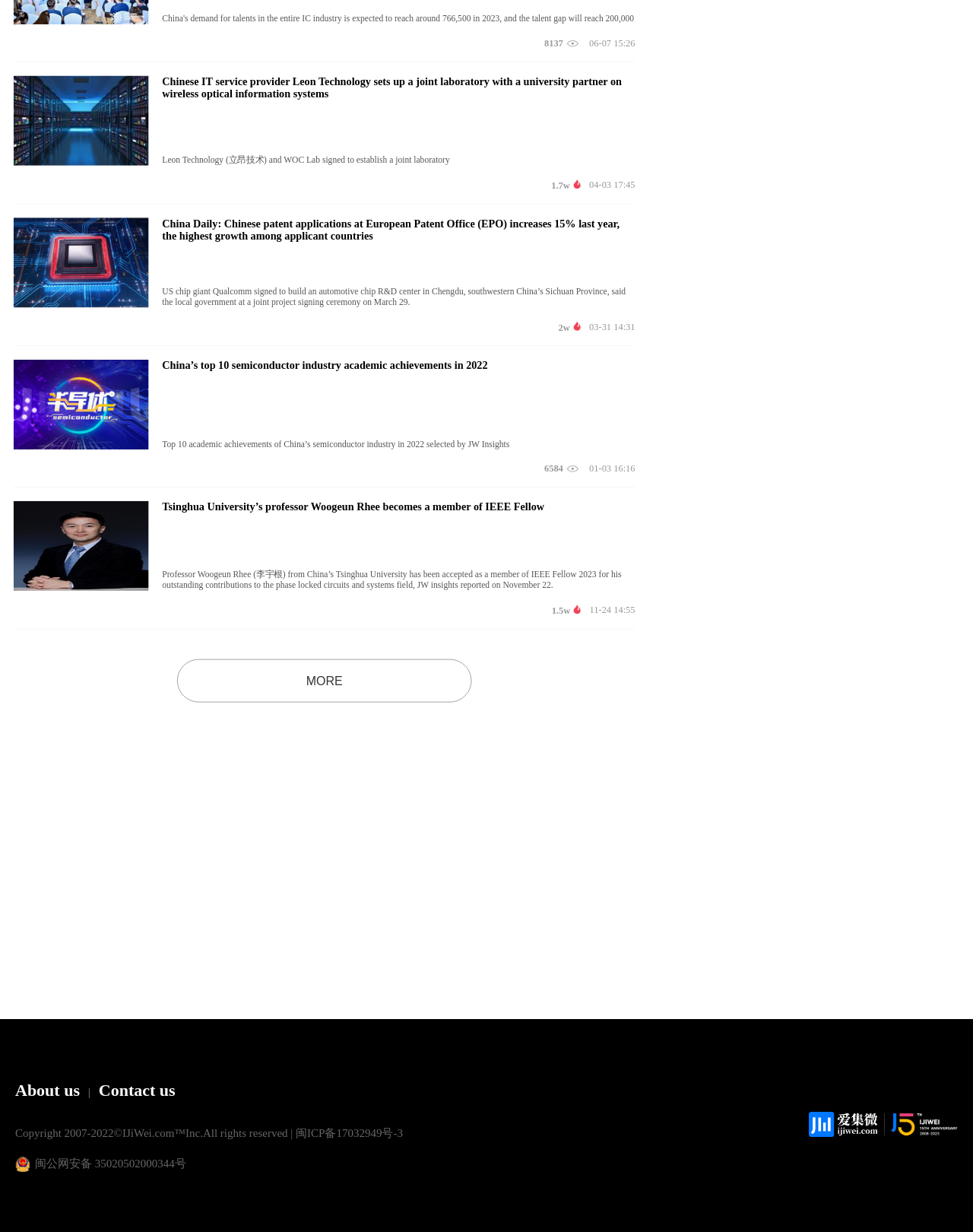Please predict the bounding box coordinates of the element's region where a click is necessary to complete the following instruction: "View the article 'Chinese IT service provider Leon Technology sets up a joint laboratory with a university partner on wireless optical information systems'". The coordinates should be represented by four float numbers between 0 and 1, i.e., [left, top, right, bottom].

[0.014, 0.061, 0.653, 0.155]